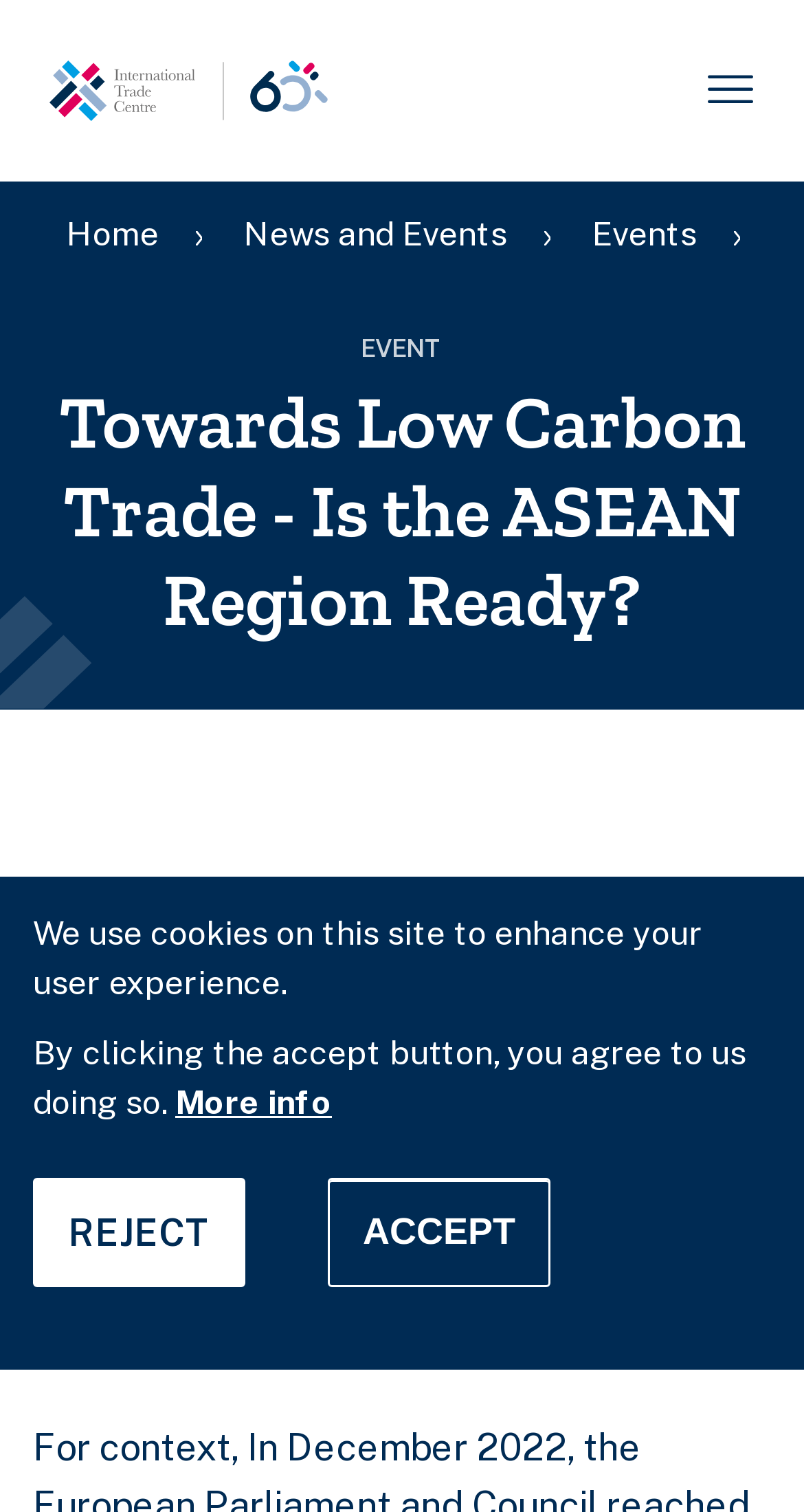Based on the element description More info, identify the bounding box coordinates for the UI element. The coordinates should be in the format (top-left x, top-left y, bottom-right x, bottom-right y) and within the 0 to 1 range.

[0.218, 0.716, 0.413, 0.742]